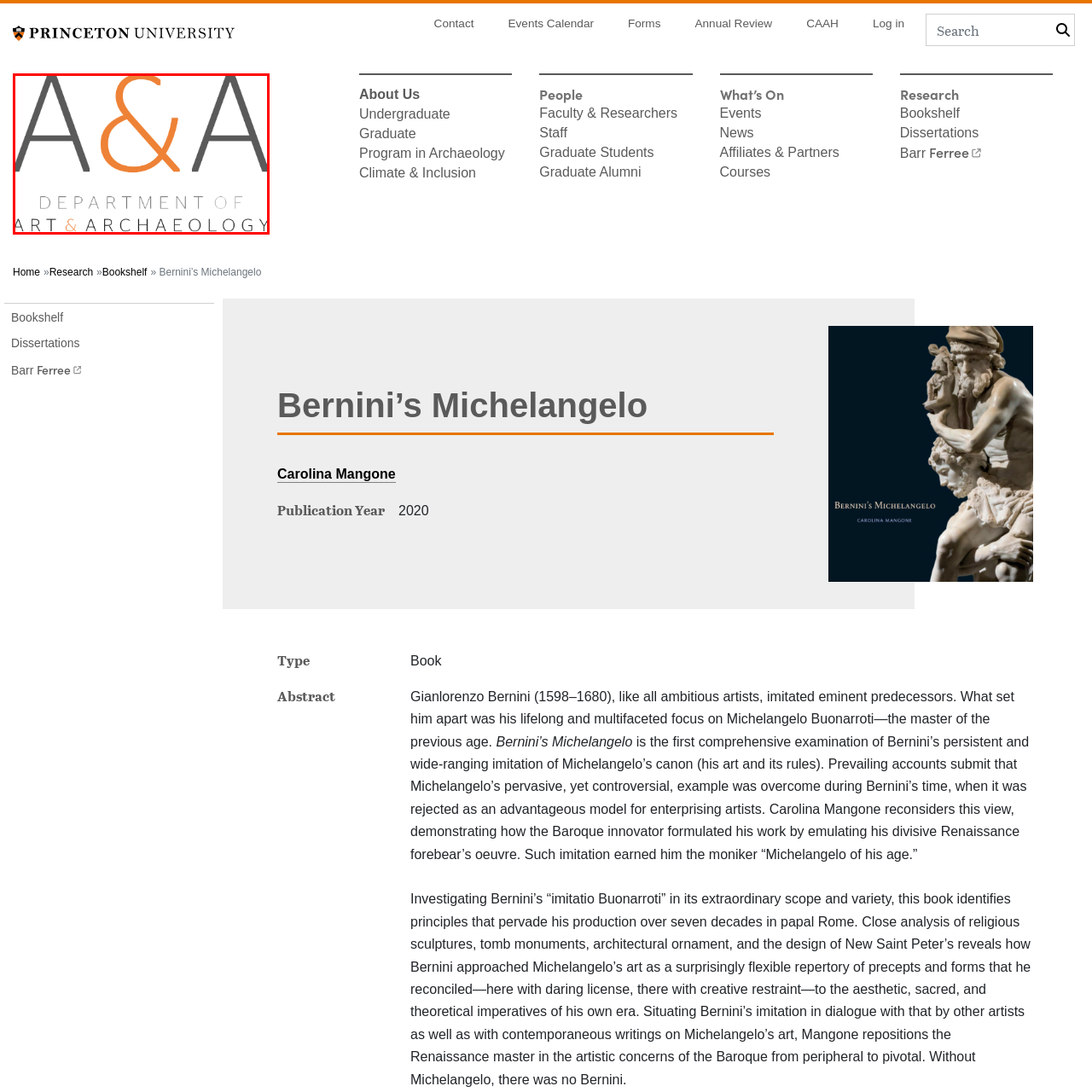What is written below the stylized 'A & A'?
Examine the image highlighted by the red bounding box and answer briefly with one word or a short phrase.

DEPARTMENT OF ART & ARCHAEOLOGY